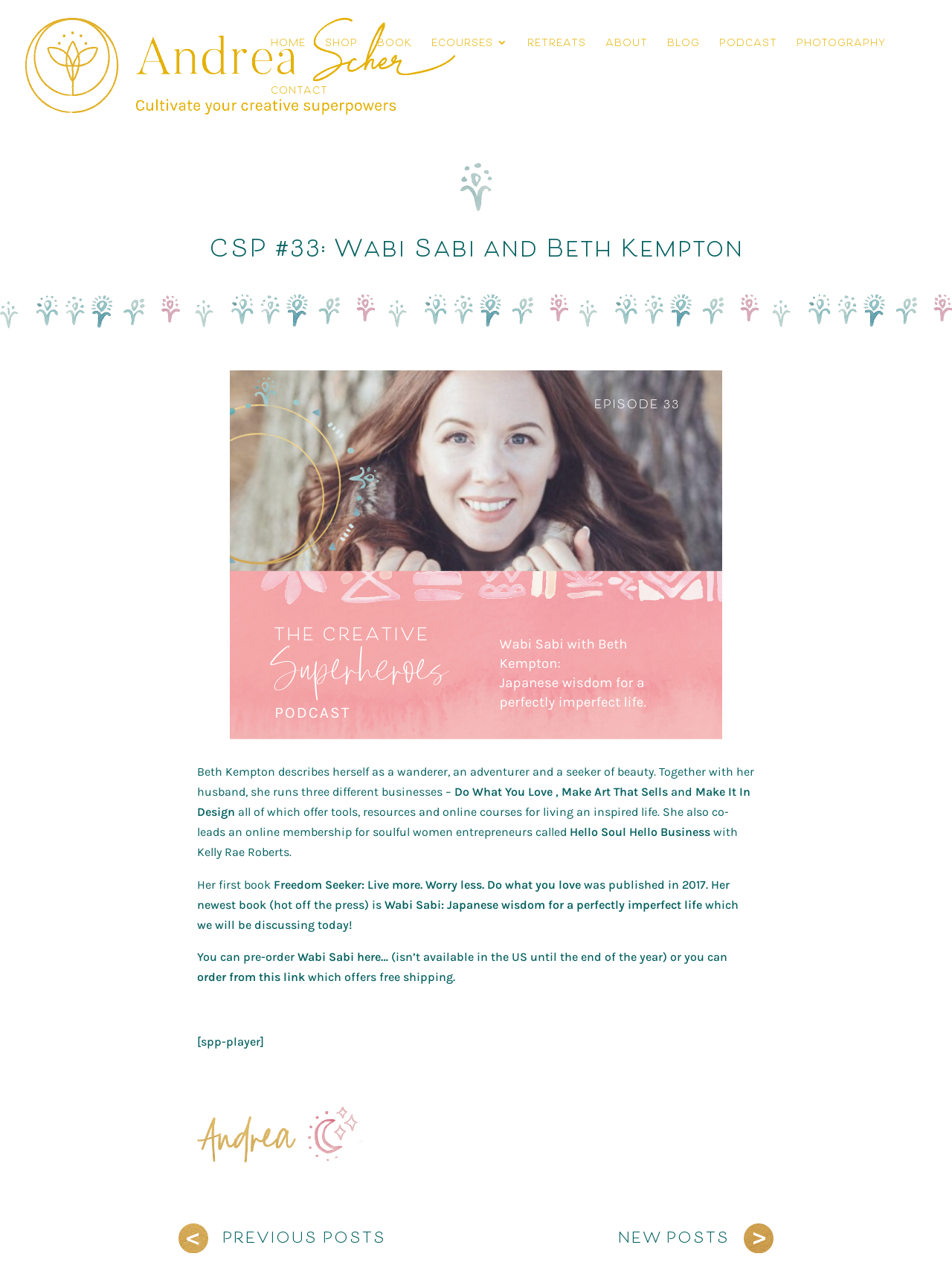Please identify the coordinates of the bounding box that should be clicked to fulfill this instruction: "listen to the podcast".

[0.755, 0.029, 0.816, 0.067]